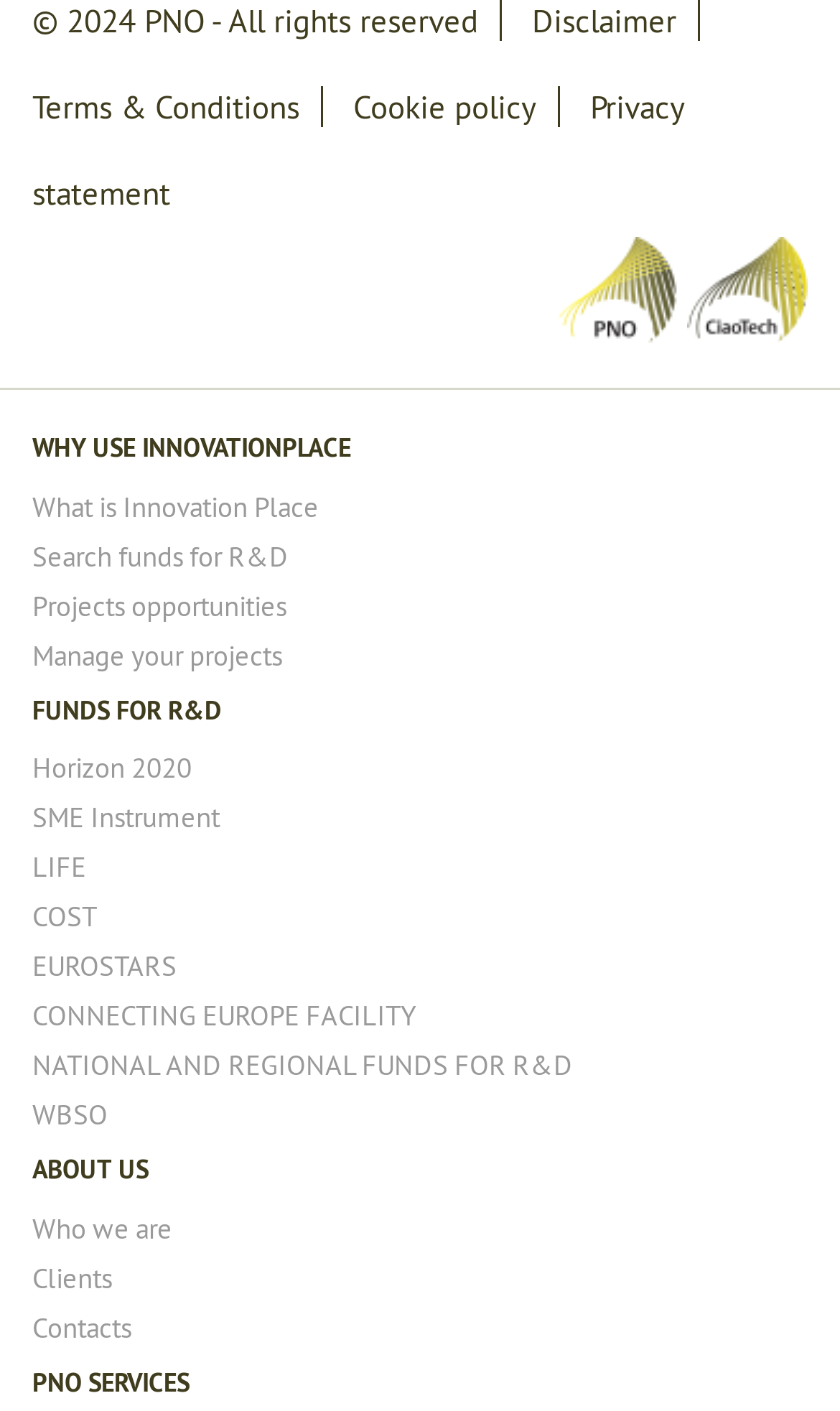Locate the bounding box coordinates for the element described below: "Cookie policy". The coordinates must be four float values between 0 and 1, formatted as [left, top, right, bottom].

[0.421, 0.062, 0.667, 0.091]